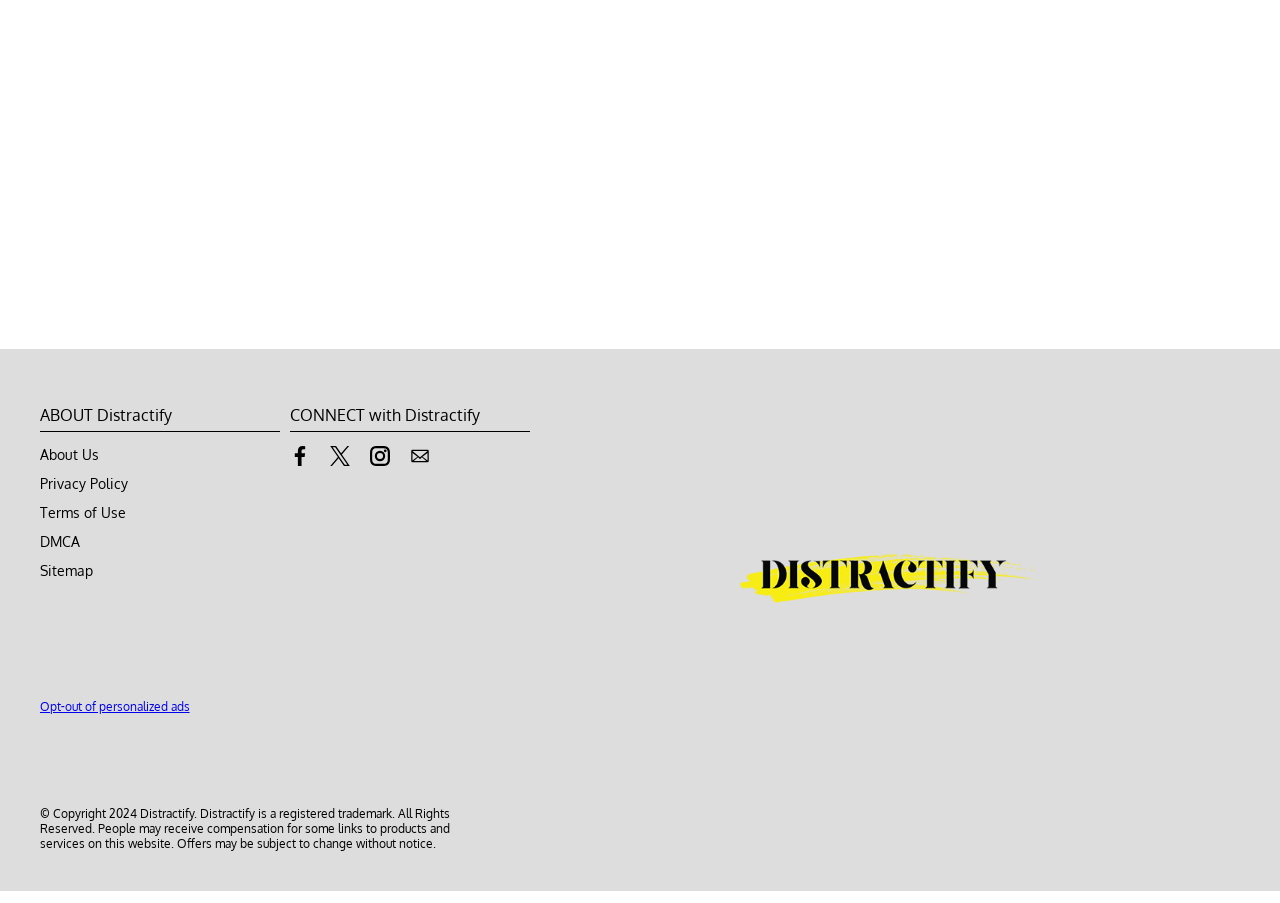What type of policy is mentioned at the bottom of the page?
Examine the image and provide an in-depth answer to the question.

One of the links at the bottom of the page is labeled 'Privacy Policy', which suggests that the website has a policy in place regarding user privacy and data handling.